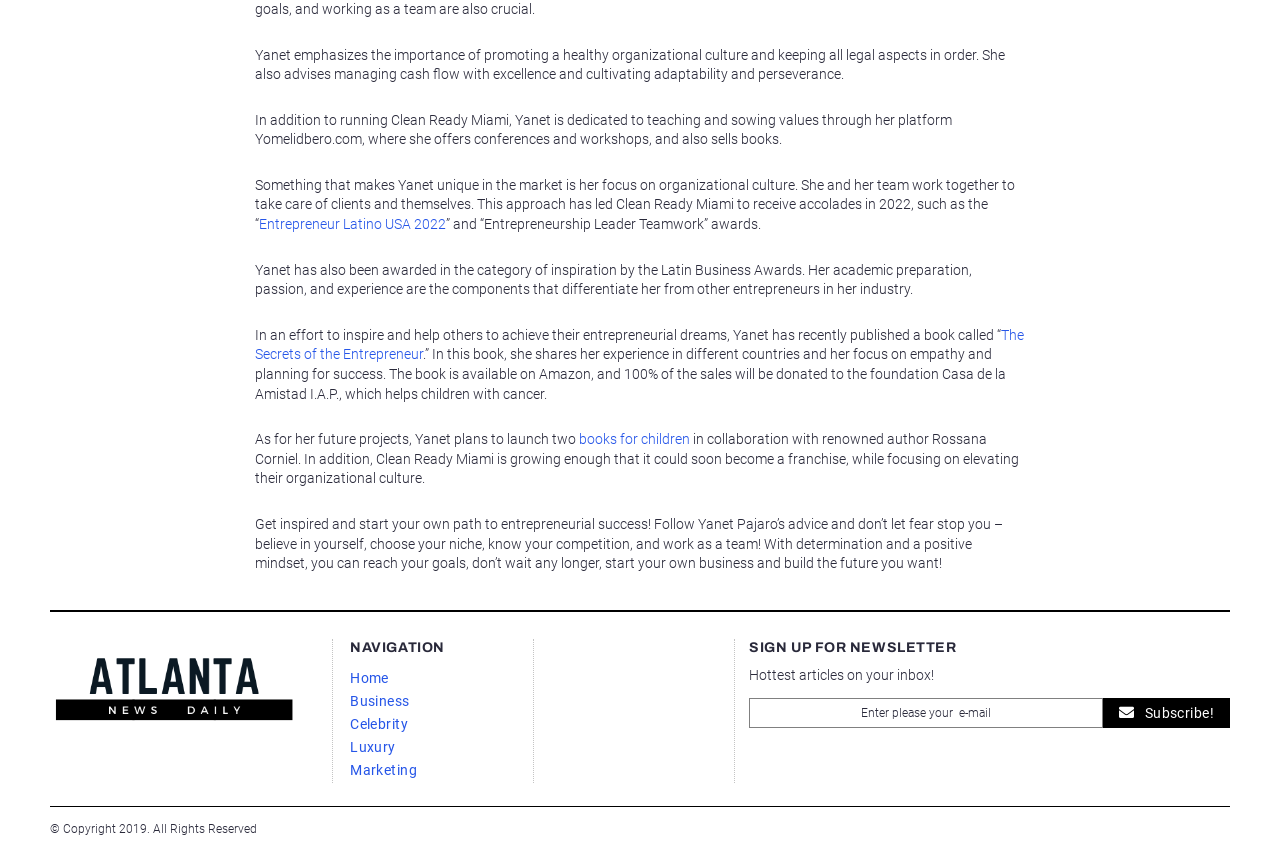Given the description "The Secrets of the Entrepreneur", provide the bounding box coordinates of the corresponding UI element.

[0.199, 0.382, 0.8, 0.424]